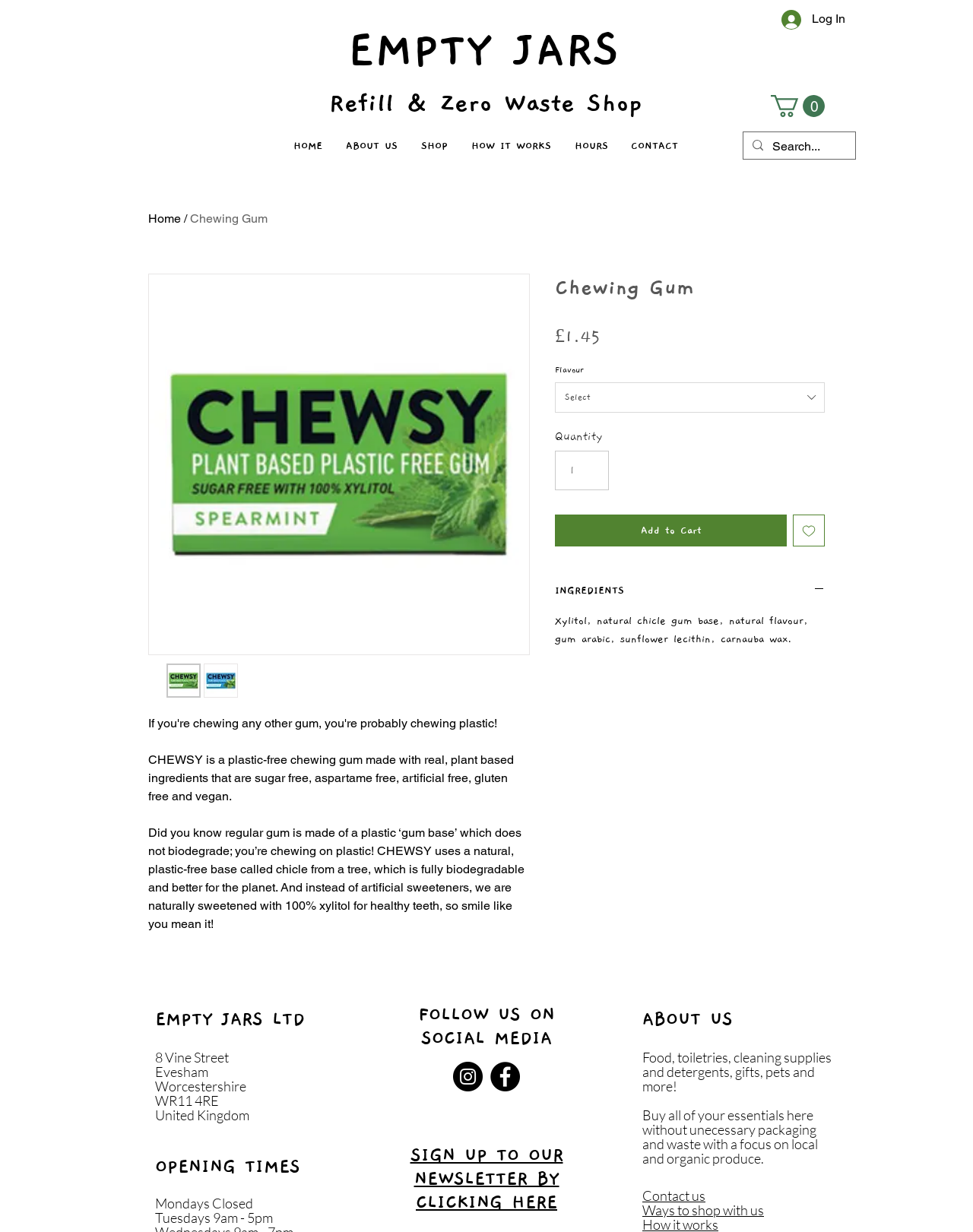Pinpoint the bounding box coordinates of the area that should be clicked to complete the following instruction: "Add CHEWSY to your cart". The coordinates must be given as four float numbers between 0 and 1, i.e., [left, top, right, bottom].

[0.57, 0.418, 0.809, 0.444]